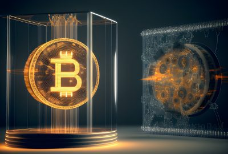Use a single word or phrase to answer the question: Are there two cryptocurrency representations?

Yes